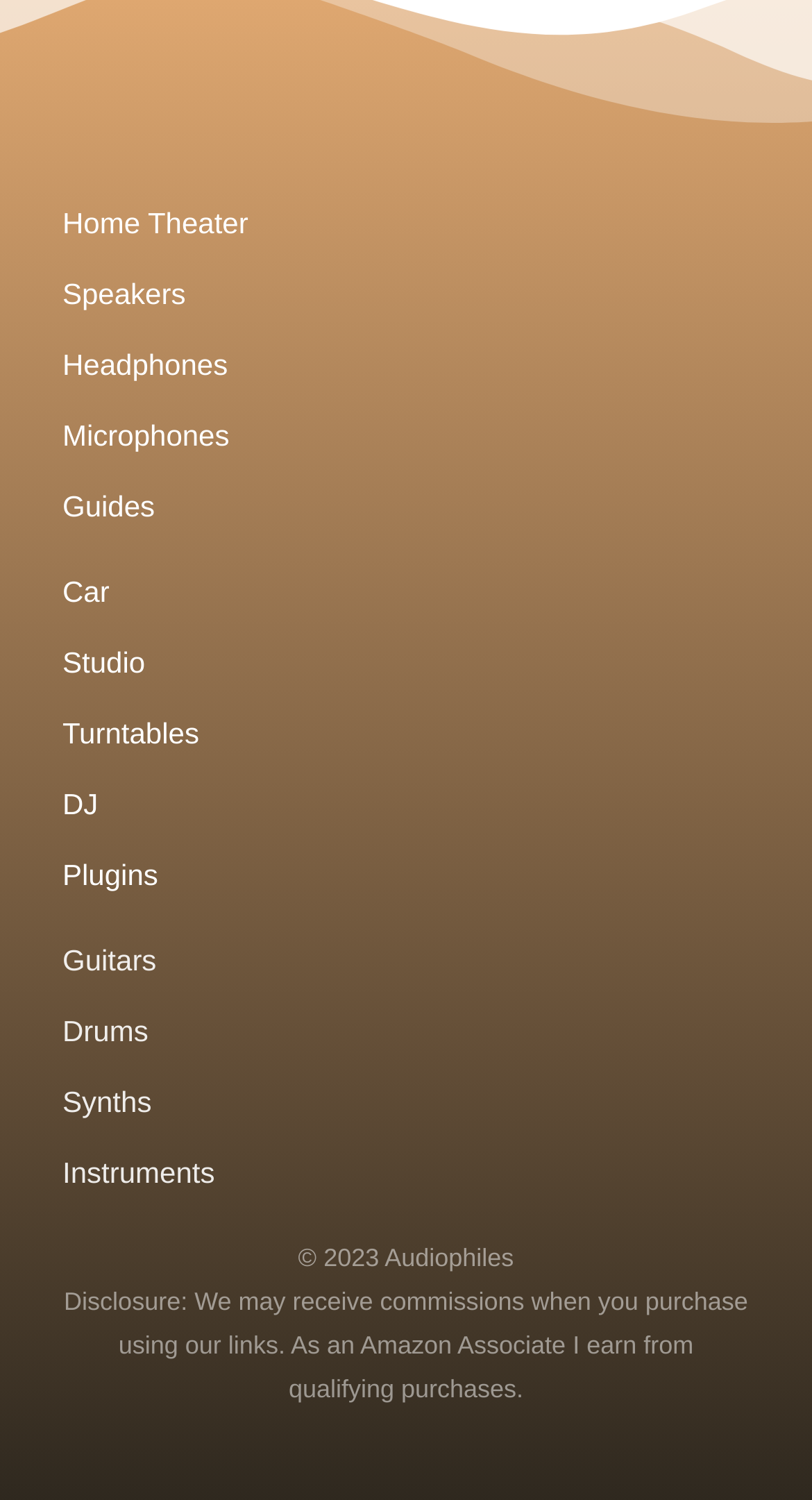Based on the element description Studio, identify the bounding box coordinates for the UI element. The coordinates should be in the format (top-left x, top-left y, bottom-right x, bottom-right y) and within the 0 to 1 range.

[0.077, 0.427, 0.923, 0.457]